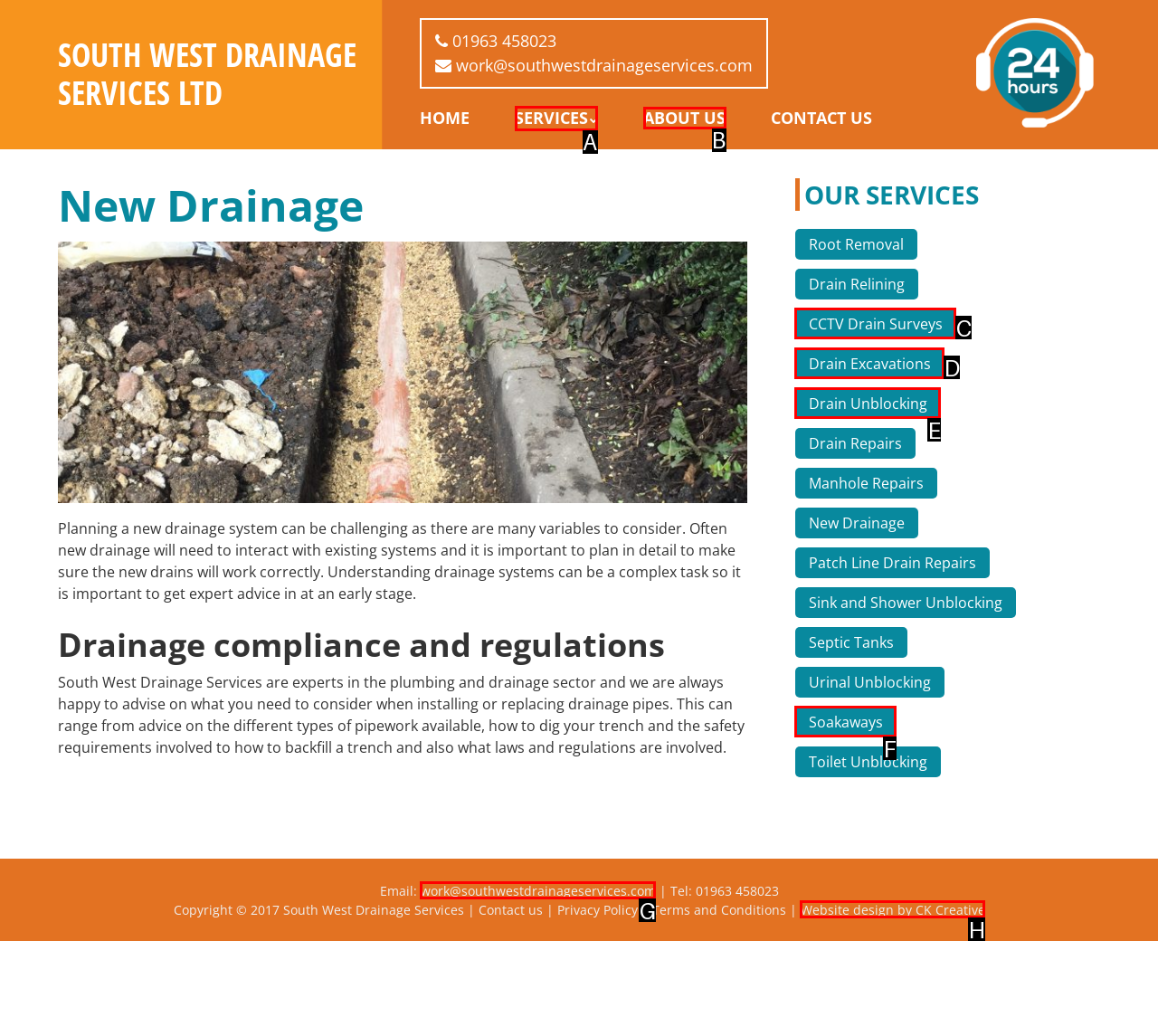Choose the letter of the element that should be clicked to complete the task: Click on the 'SERVICES' link
Answer with the letter from the possible choices.

A